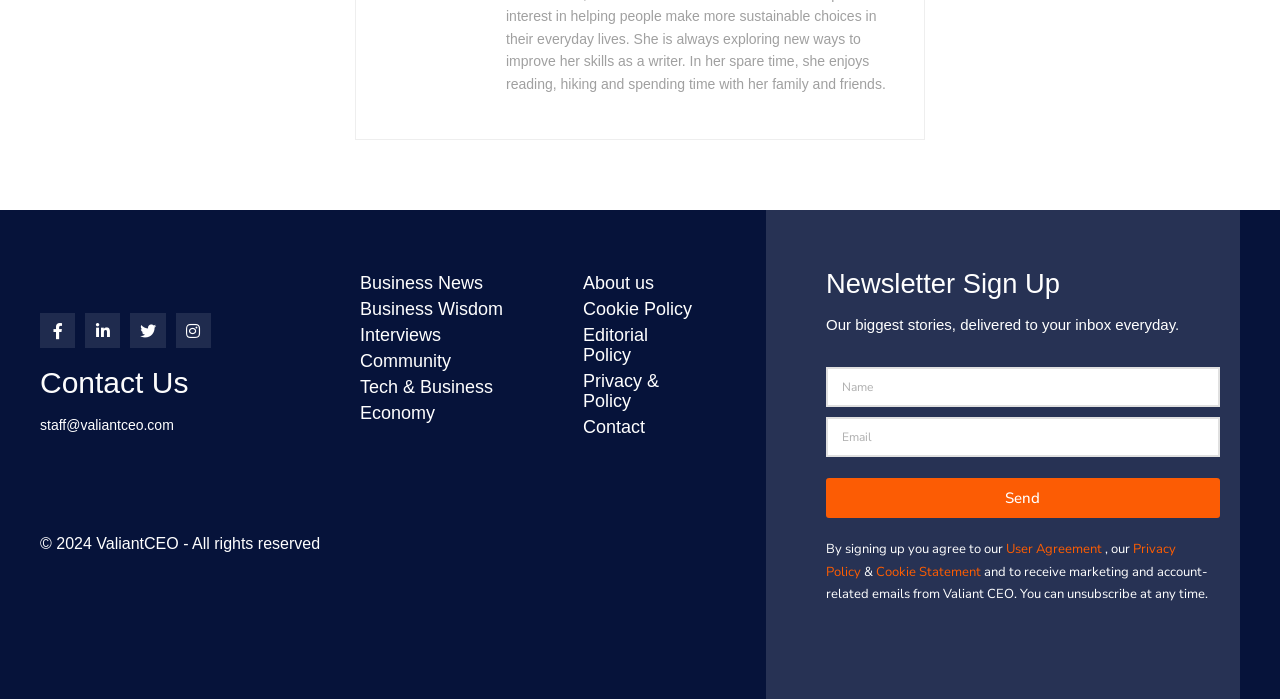Determine the coordinates of the bounding box for the clickable area needed to execute this instruction: "Click on Facebook link".

[0.031, 0.448, 0.059, 0.498]